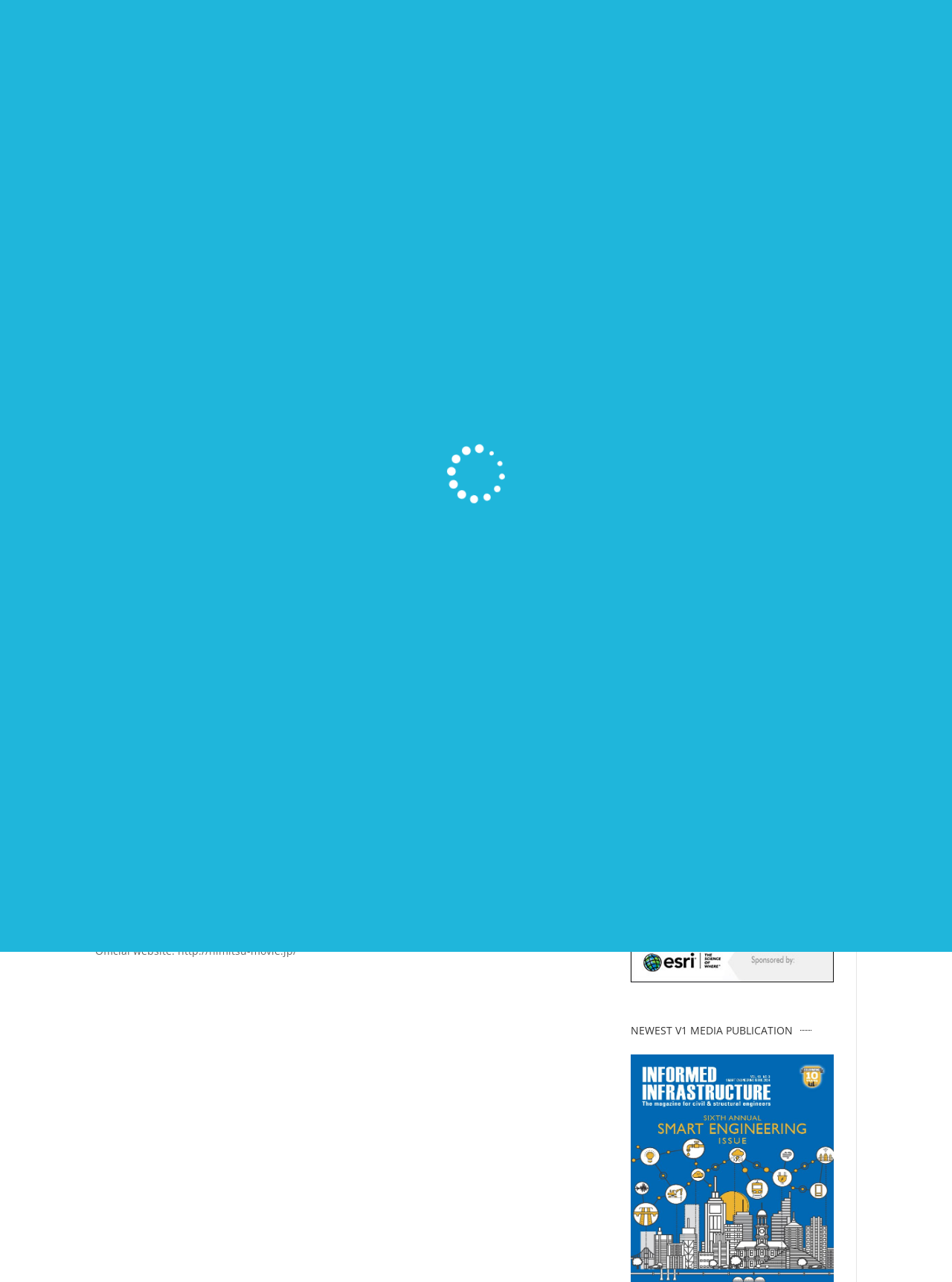Show the bounding box coordinates for the HTML element as described: "alt="Contech PDH" title="Contech PDH"".

[0.216, 0.088, 0.784, 0.099]